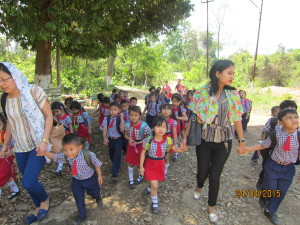Provide a brief response to the question below using one word or phrase:
What is the age range of the children in the image?

5-6 years old